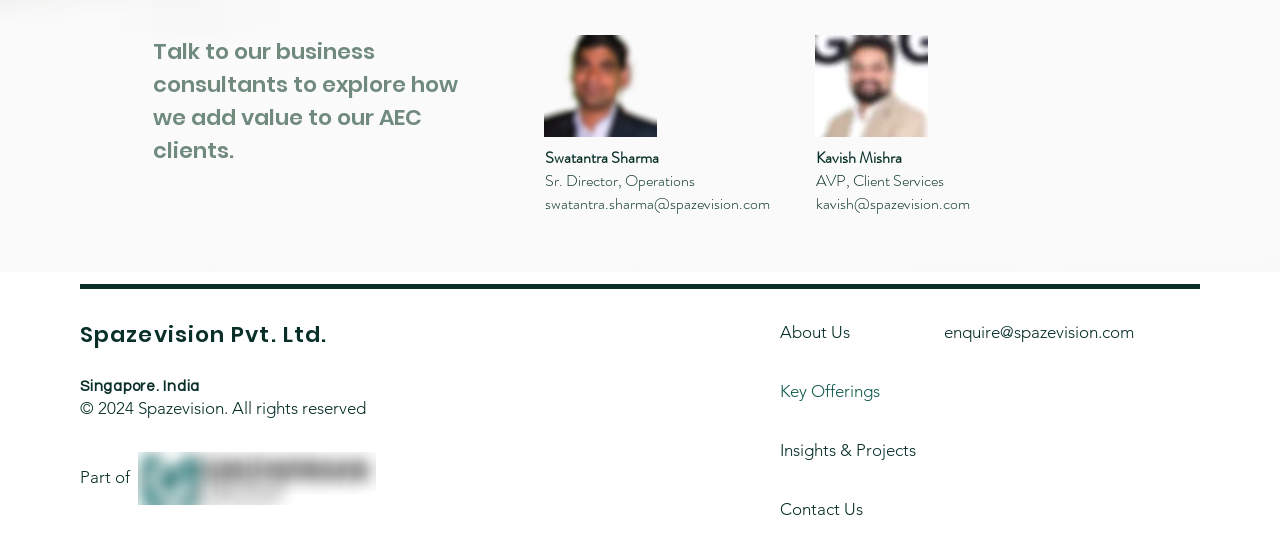Identify the bounding box of the UI component described as: "Insights & Projects".

[0.609, 0.775, 0.695, 0.884]